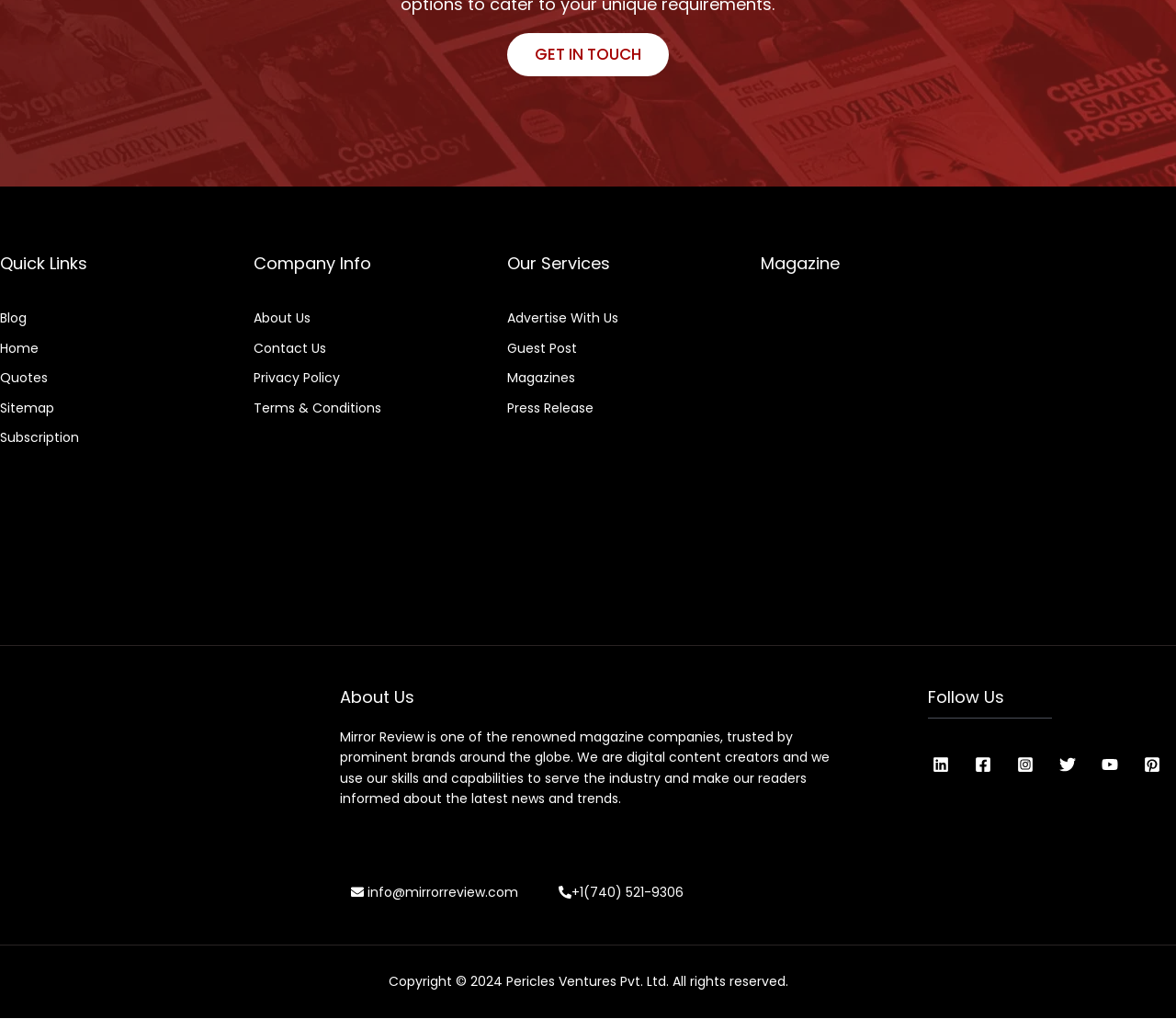Determine the bounding box coordinates of the region that needs to be clicked to achieve the task: "Get in touch with the company".

[0.431, 0.033, 0.569, 0.075]